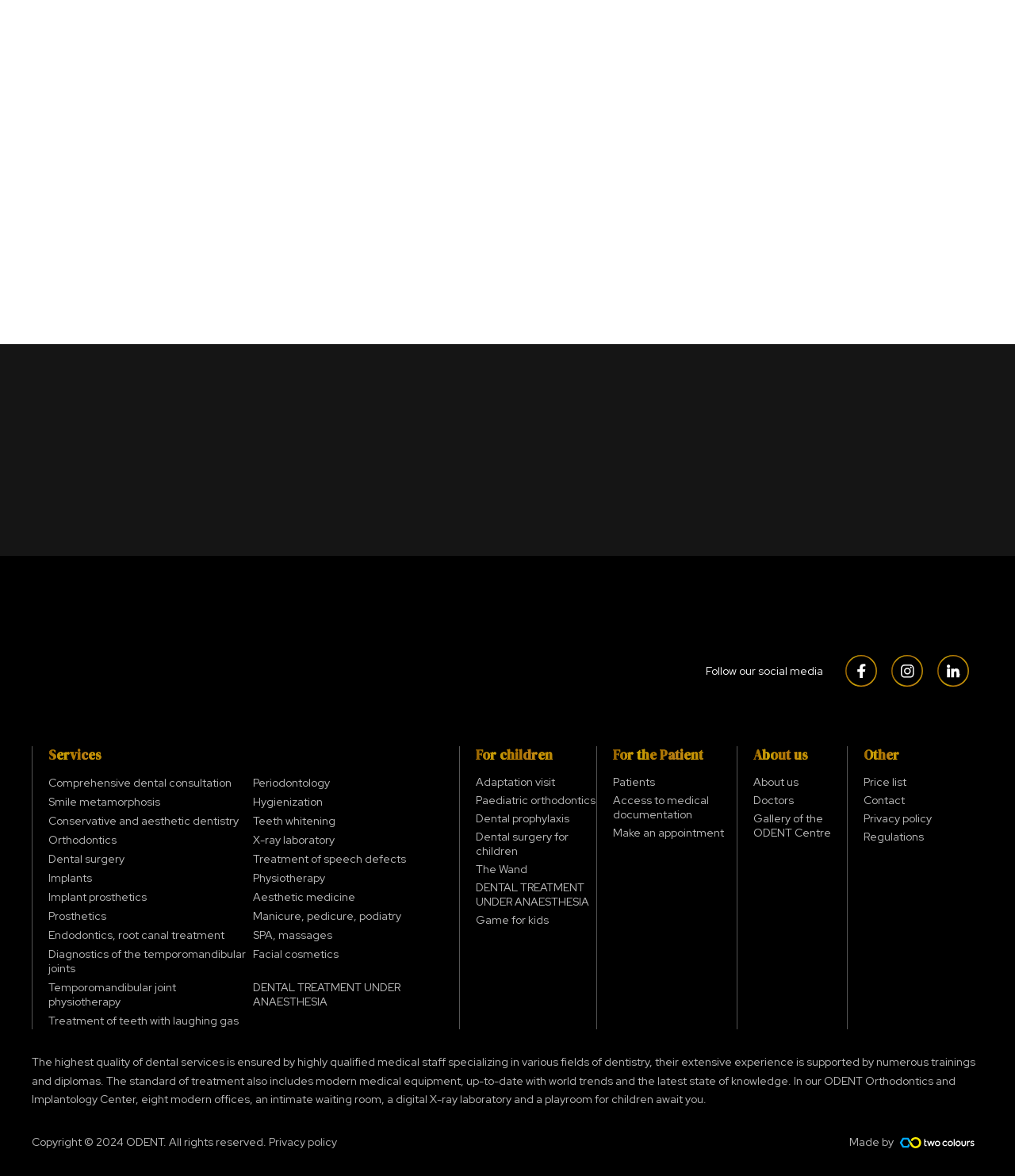Please mark the bounding box coordinates of the area that should be clicked to carry out the instruction: "Follow us on social media".

[0.695, 0.564, 0.811, 0.576]